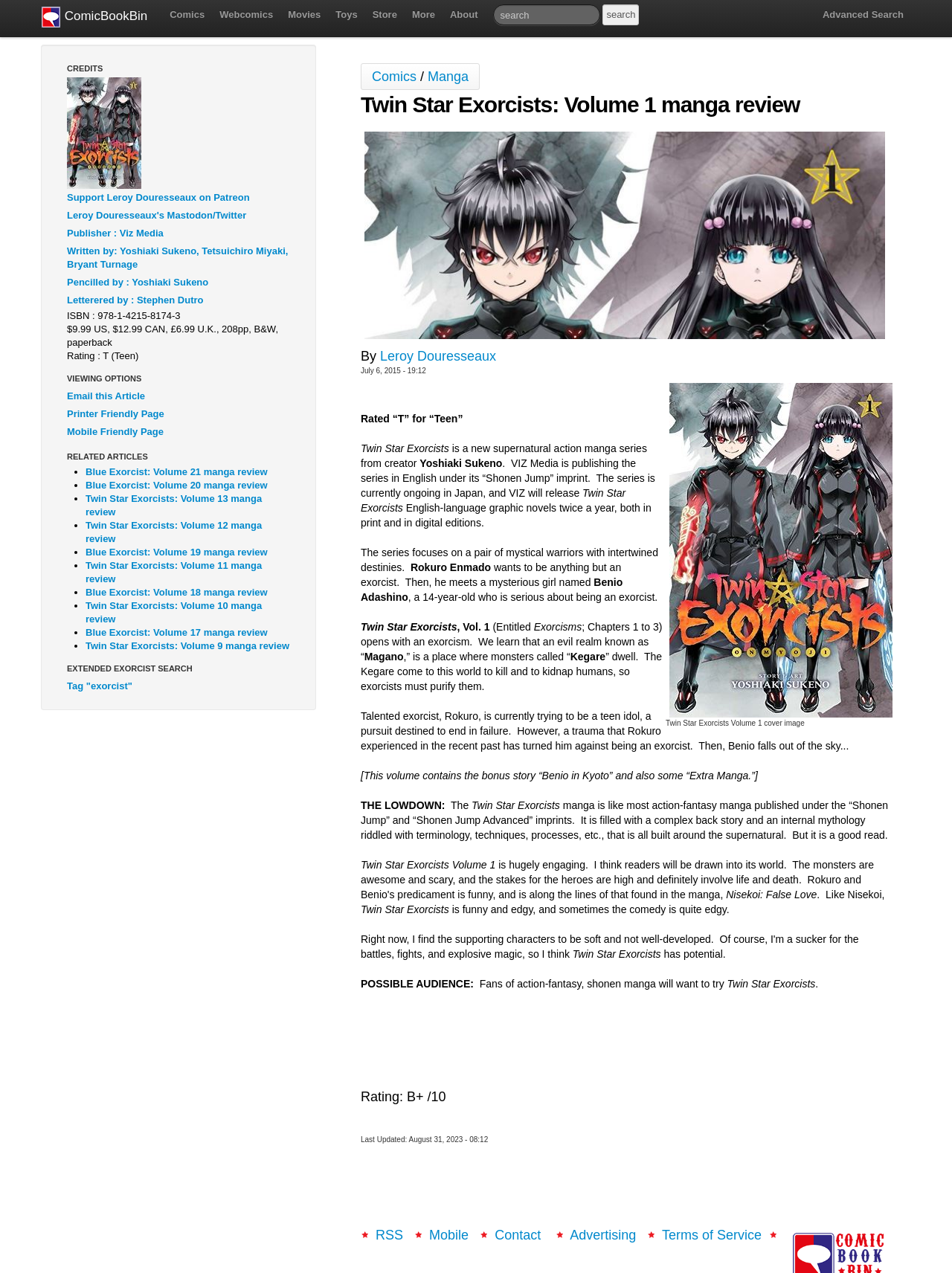Find the bounding box coordinates of the clickable region needed to perform the following instruction: "View Advanced Search options". The coordinates should be provided as four float numbers between 0 and 1, i.e., [left, top, right, bottom].

[0.856, 0.0, 0.957, 0.023]